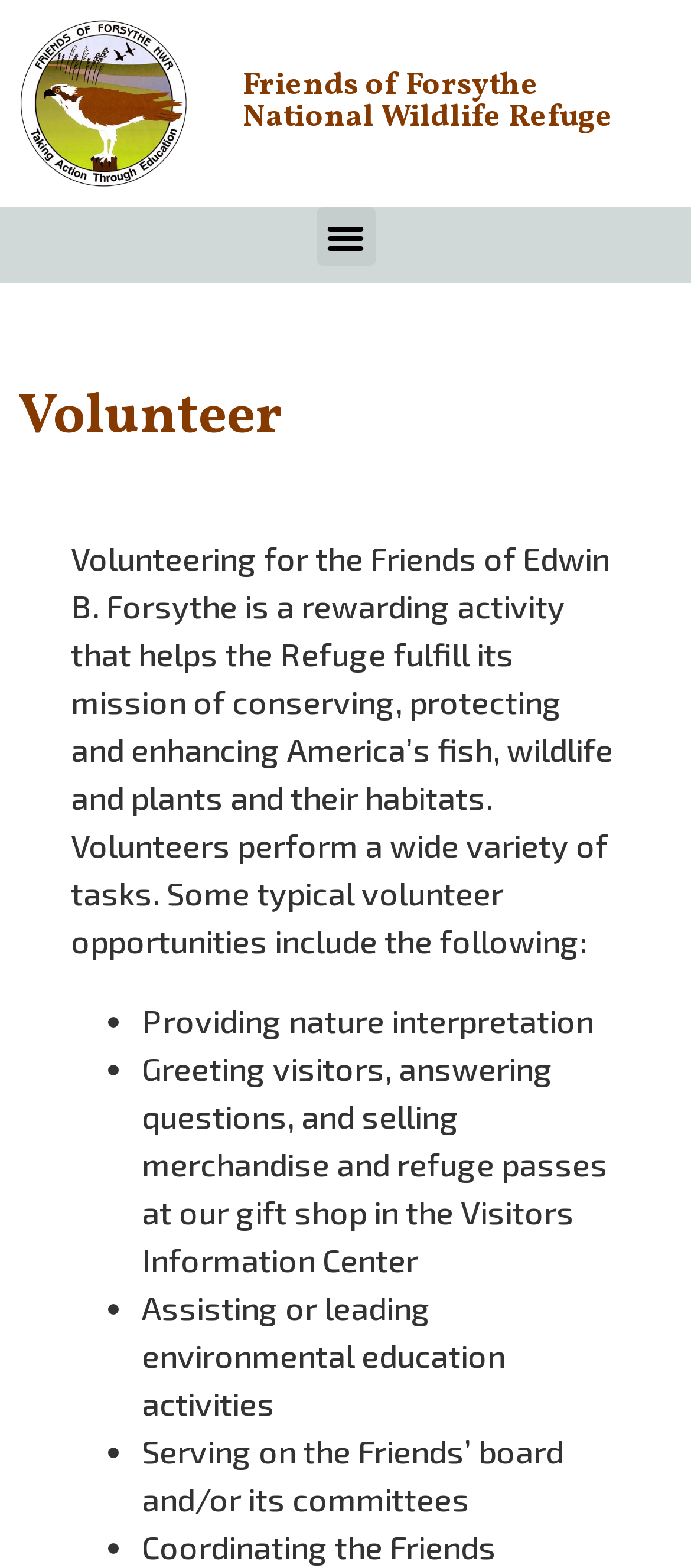Determine the webpage's heading and output its text content.

Friends of Forsythe National Wildlife Refuge